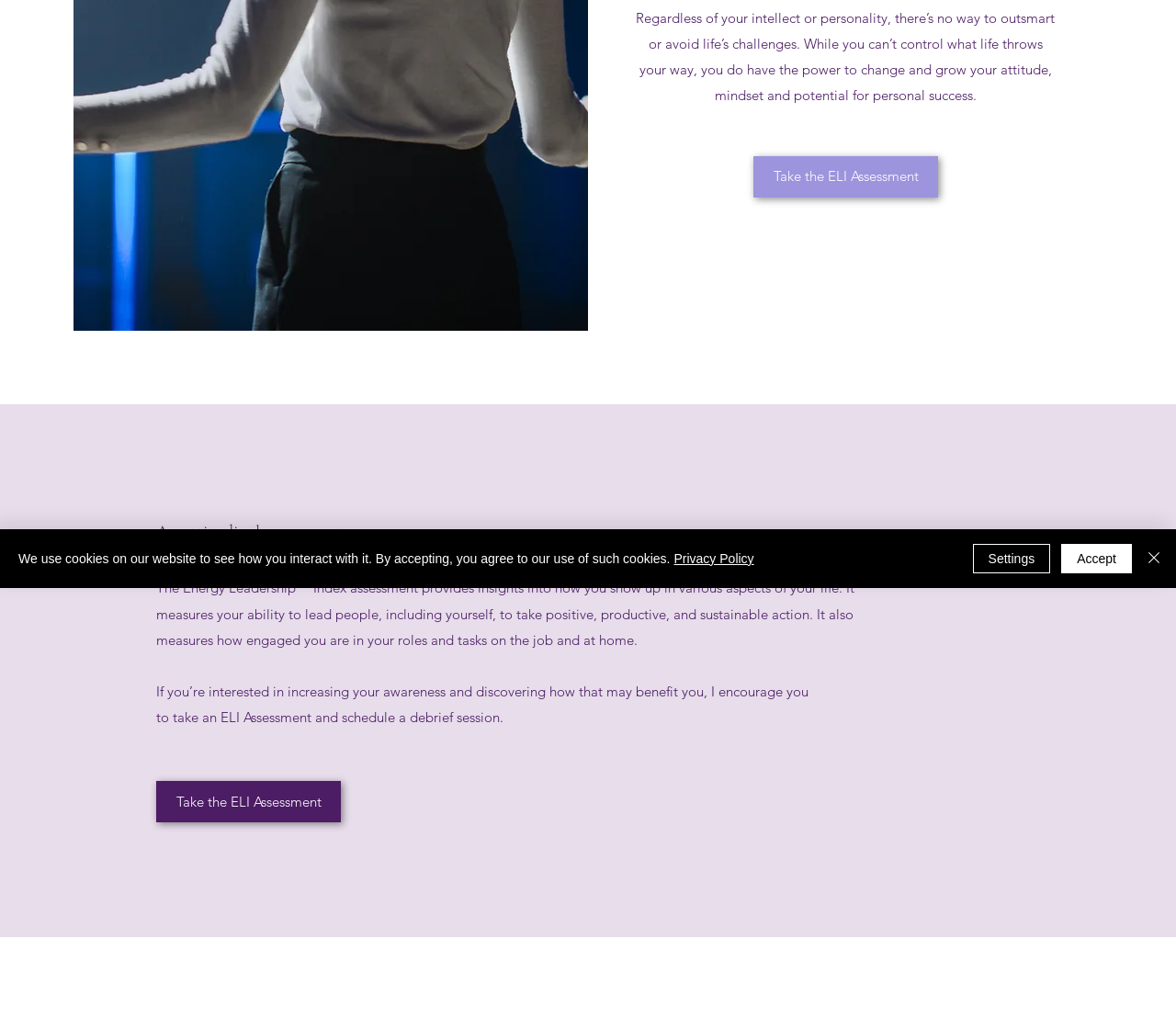Predict the bounding box of the UI element based on this description: "Accept".

[0.902, 0.534, 0.962, 0.563]